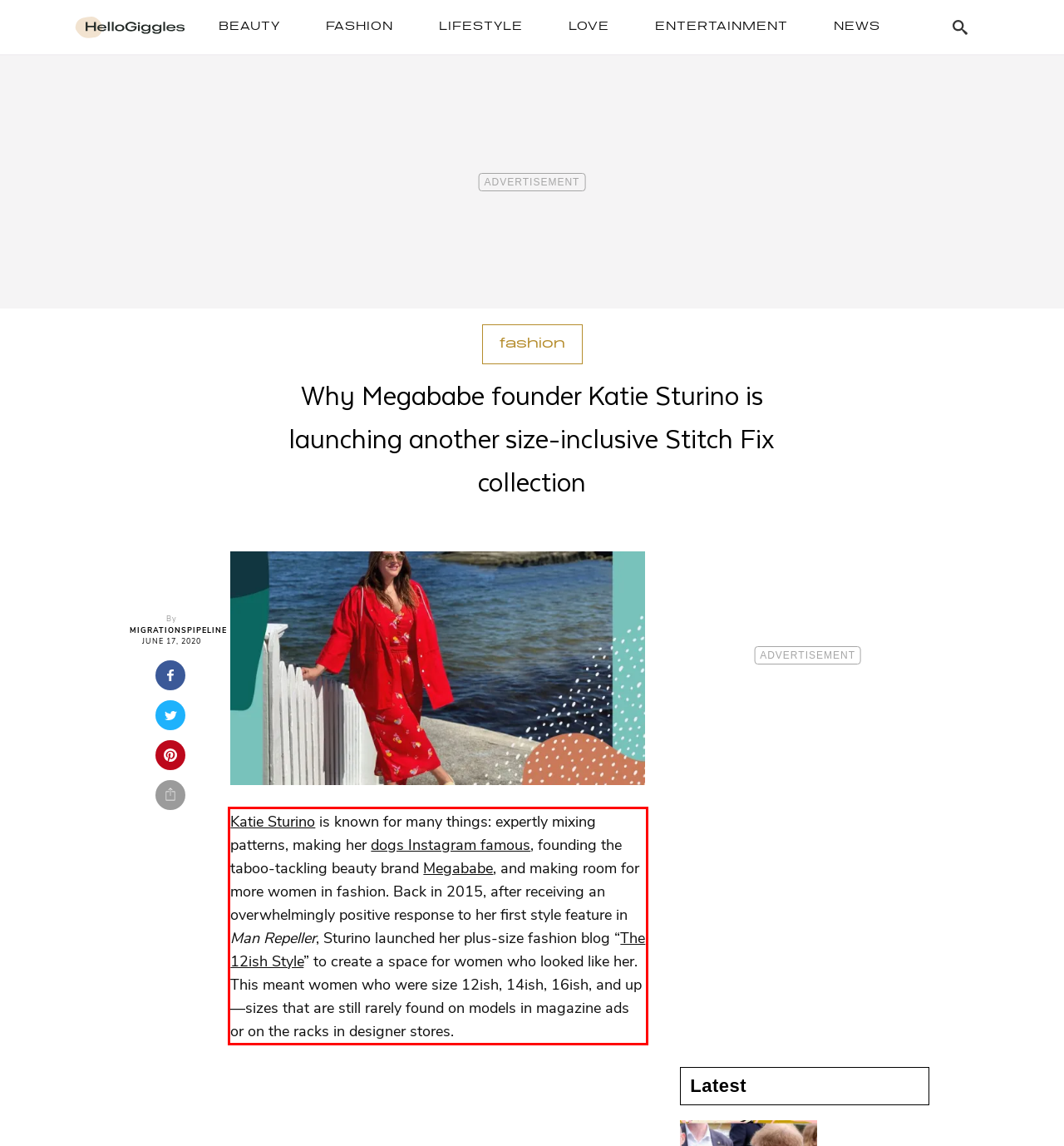Look at the webpage screenshot and recognize the text inside the red bounding box.

Katie Sturino is known for many things: expertly mixing patterns, making her dogs Instagram famous, founding the taboo-tackling beauty brand Megababe, and making room for more women in fashion. Back in 2015, after receiving an overwhelmingly positive response to her first style feature in Man Repeller, Sturino launched her plus-size fashion blog “The 12ish Style” to create a space for women who looked like her. This meant women who were size 12ish, 14ish, 16ish, and up—sizes that are still rarely found on models in magazine ads or on the racks in designer stores.